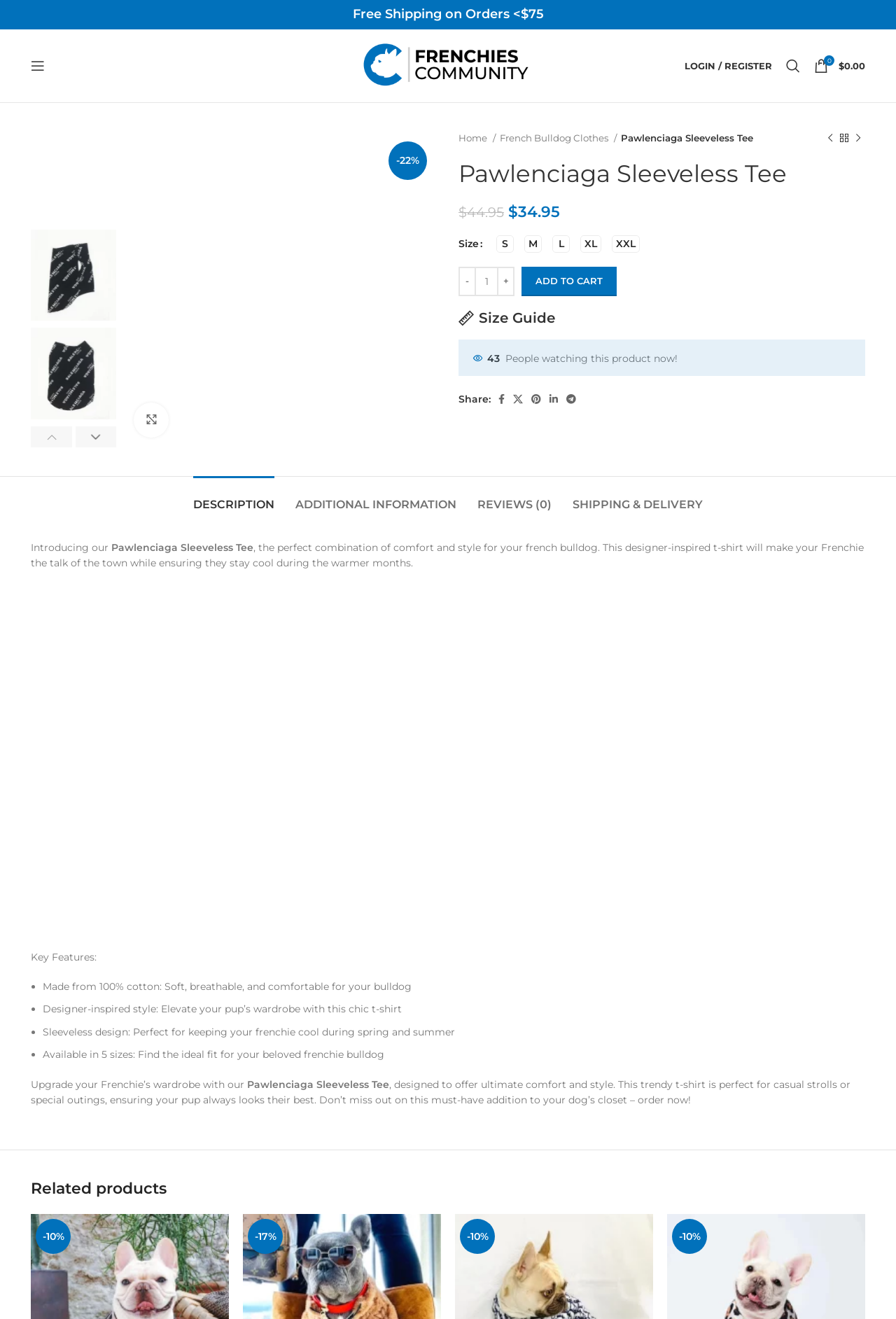Determine the bounding box for the UI element that matches this description: "Additional information".

[0.33, 0.361, 0.509, 0.393]